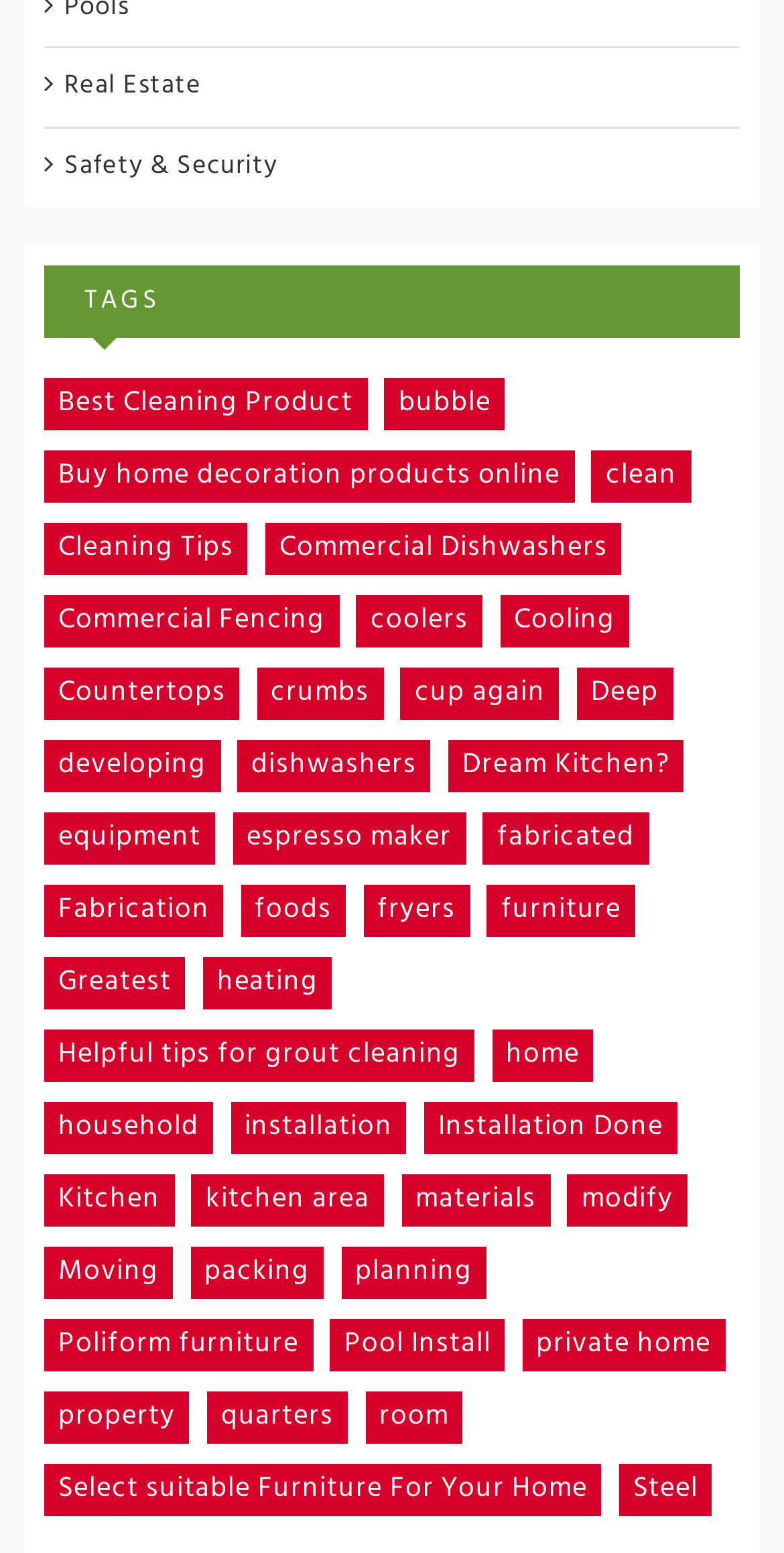Locate the bounding box coordinates of the clickable element to fulfill the following instruction: "Get measured for a wetsuit". Provide the coordinates as four float numbers between 0 and 1 in the format [left, top, right, bottom].

None